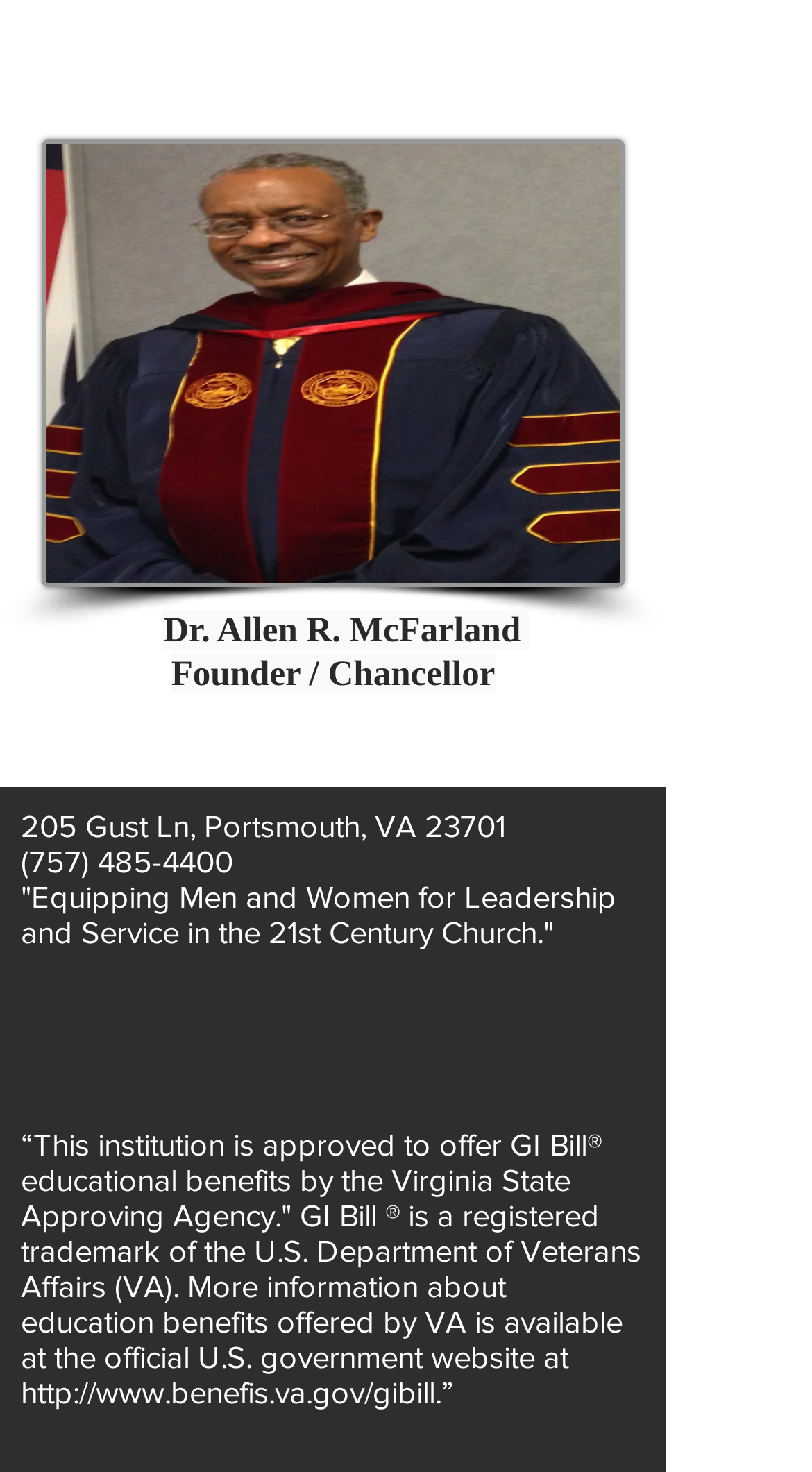Give a concise answer of one word or phrase to the question: 
What is the name of the person in the image?

Dr. Allen R. McFarland